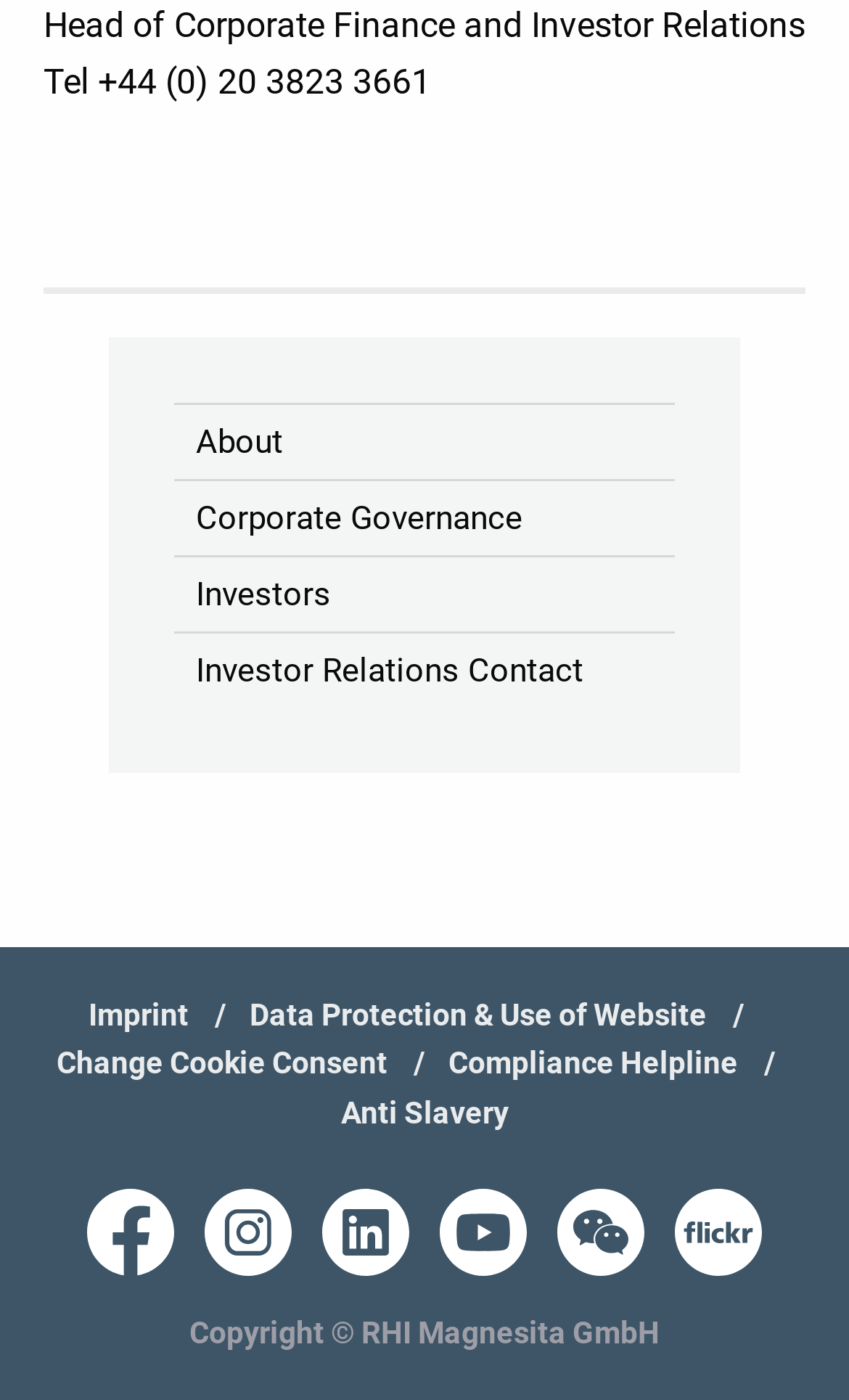Give a one-word or one-phrase response to the question: 
What is the phone number listed?

+44 (0) 20 3823 3661